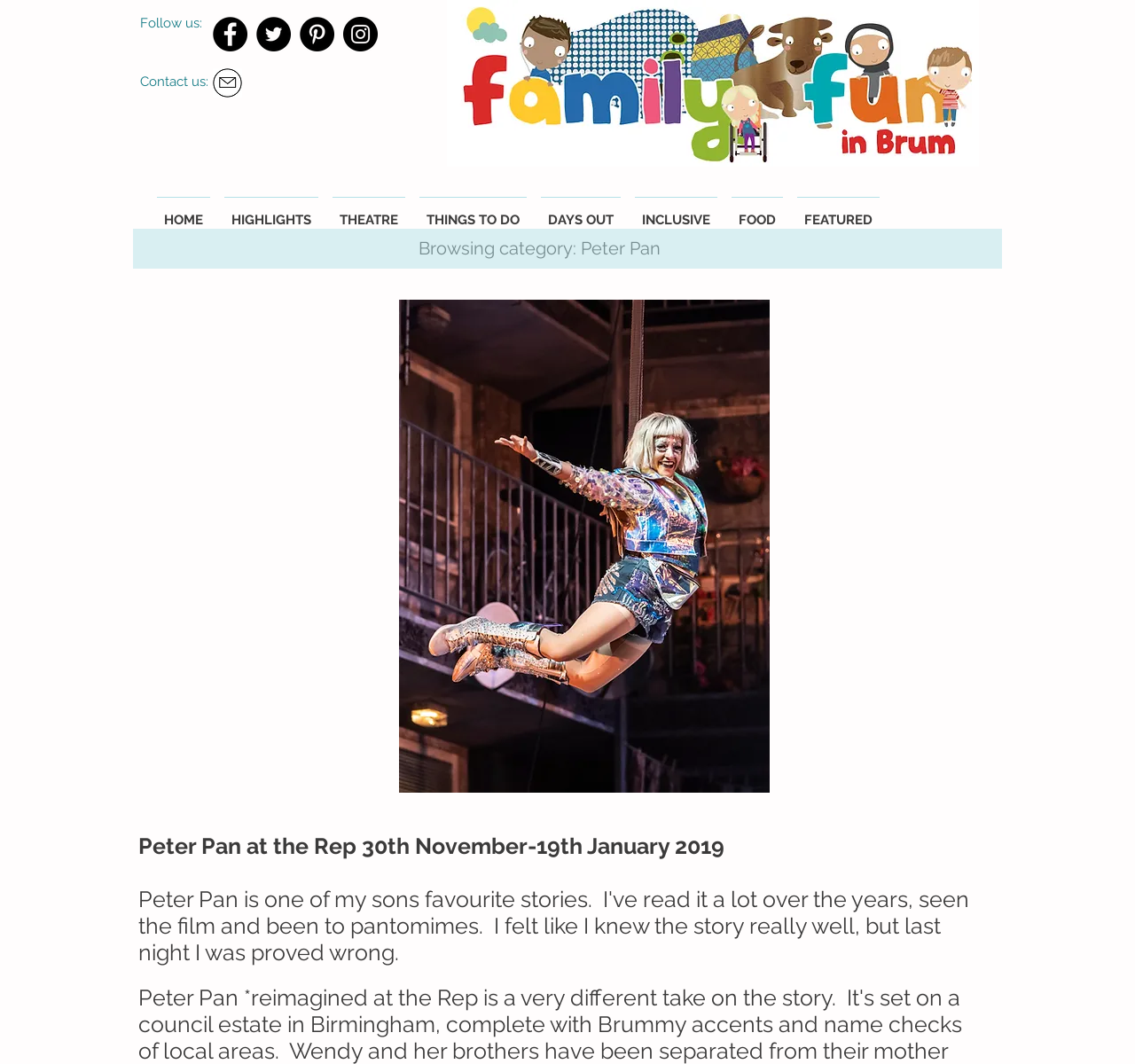Determine the bounding box coordinates of the clickable element to complete this instruction: "Contact us". Provide the coordinates in the format of four float numbers between 0 and 1, [left, top, right, bottom].

[0.123, 0.071, 0.188, 0.083]